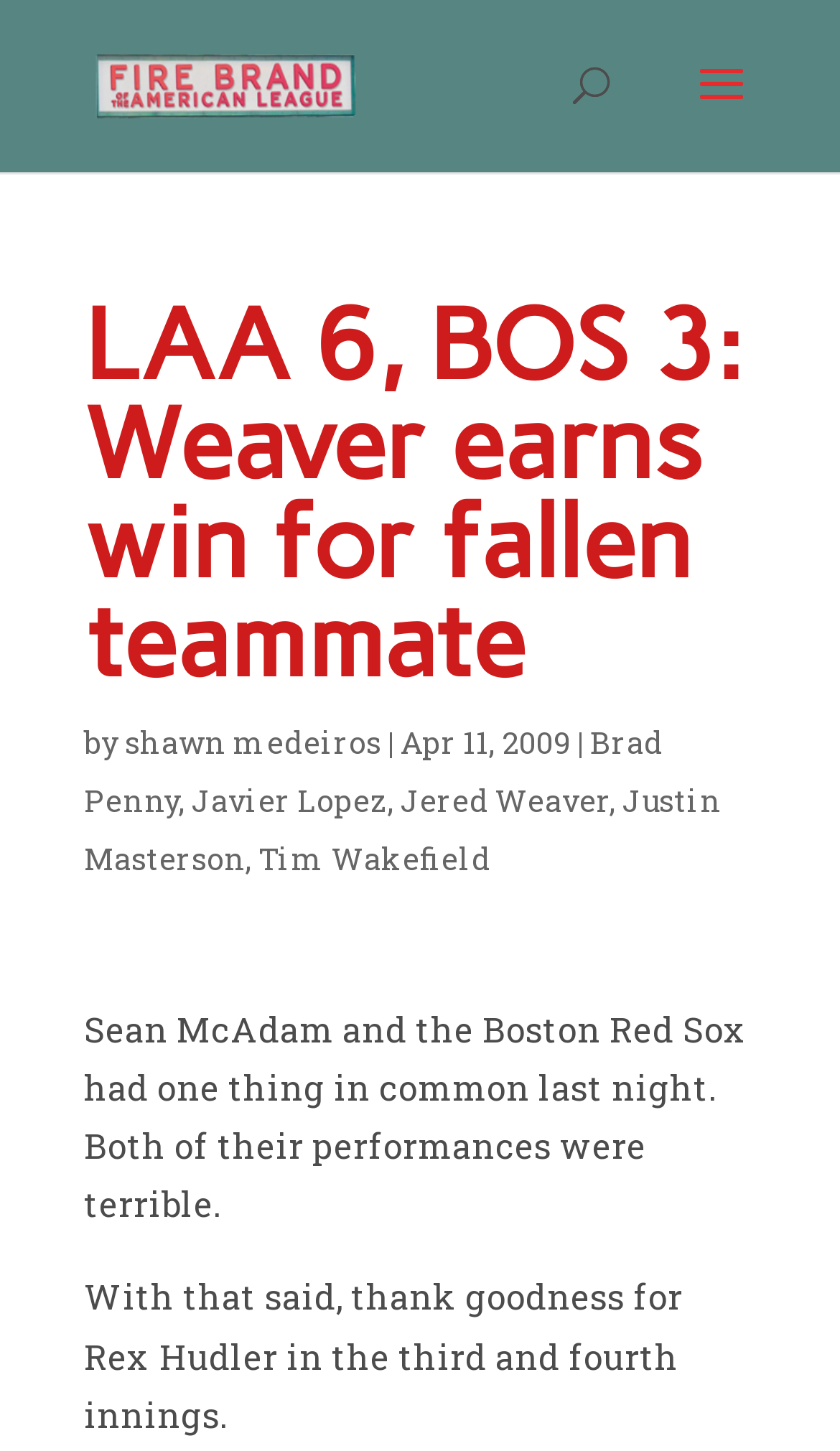What is the tone of the article towards Rex Hudler?
Please respond to the question with a detailed and informative answer.

The tone of the article towards Rex Hudler can be inferred from the text, which states 'thank goodness for Rex Hudler', indicating a positive tone.